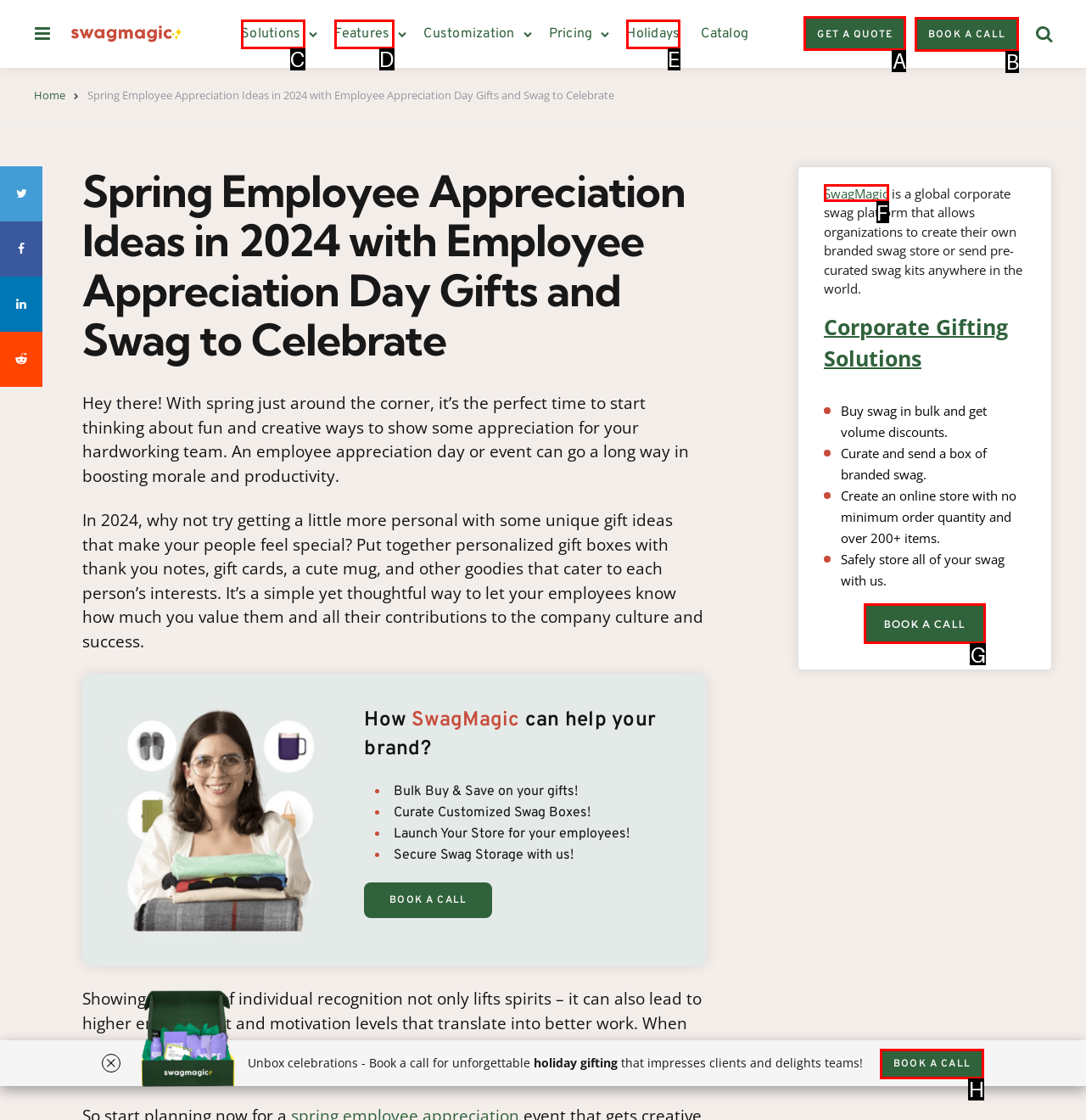To complete the task: Click on the 'GET A QUOTE' link, select the appropriate UI element to click. Respond with the letter of the correct option from the given choices.

A